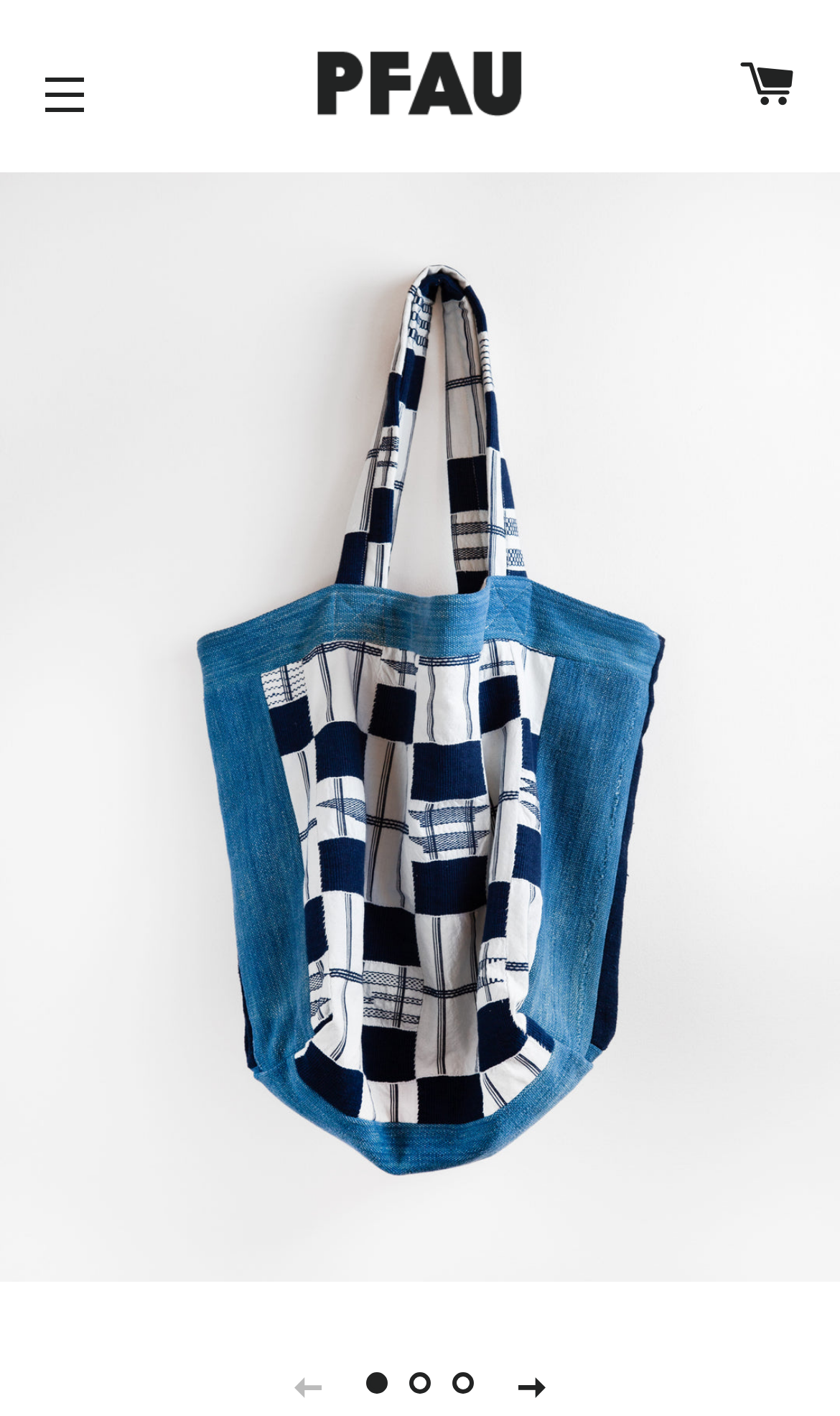Find the bounding box coordinates for the UI element that matches this description: "Site navigation".

[0.013, 0.029, 0.141, 0.105]